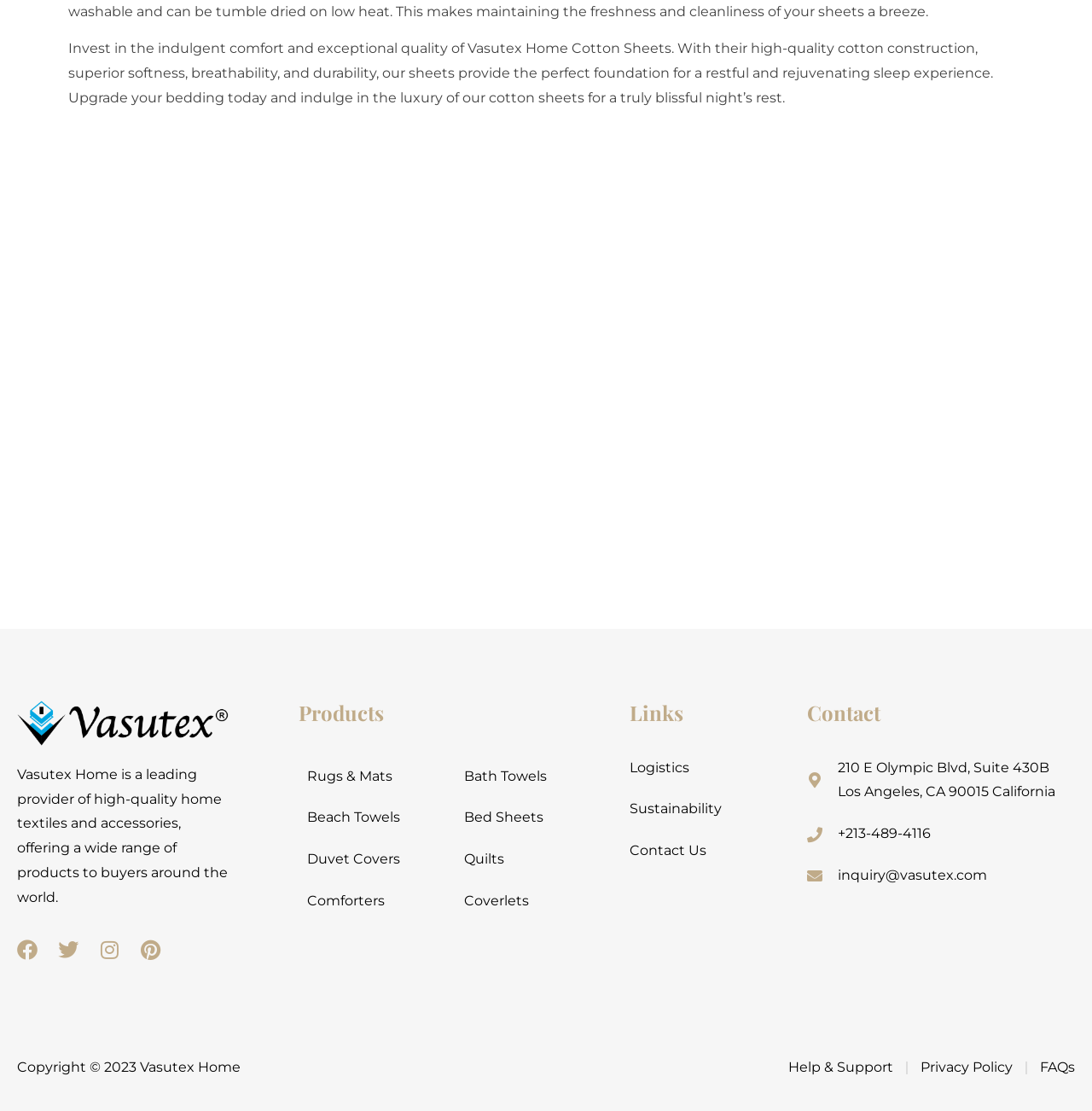Using the provided element description "PrevPreviousMy Study Window", determine the bounding box coordinates of the UI element.

None